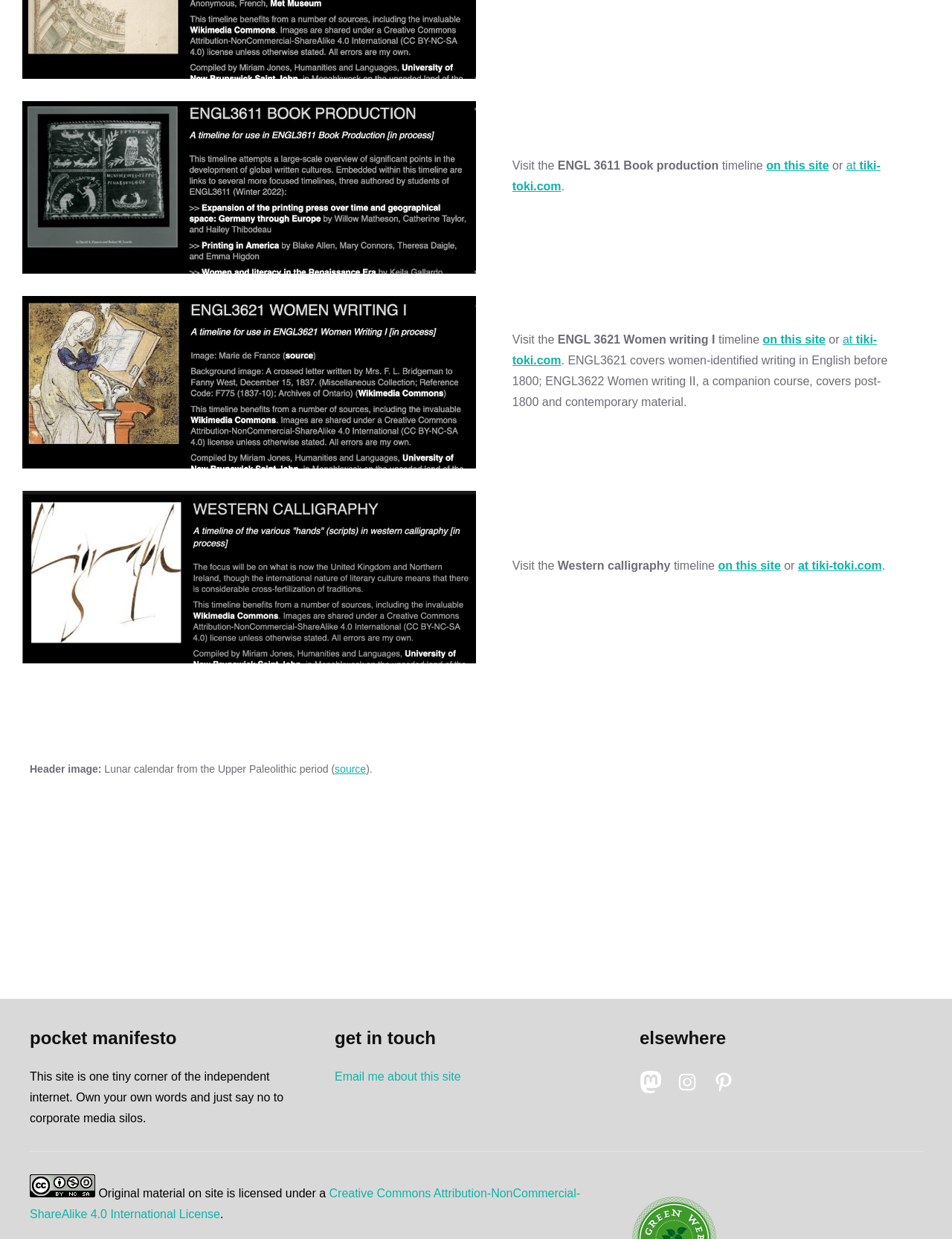What is the source of the header image?
Use the image to answer the question with a single word or phrase.

Upper Paleolithic period